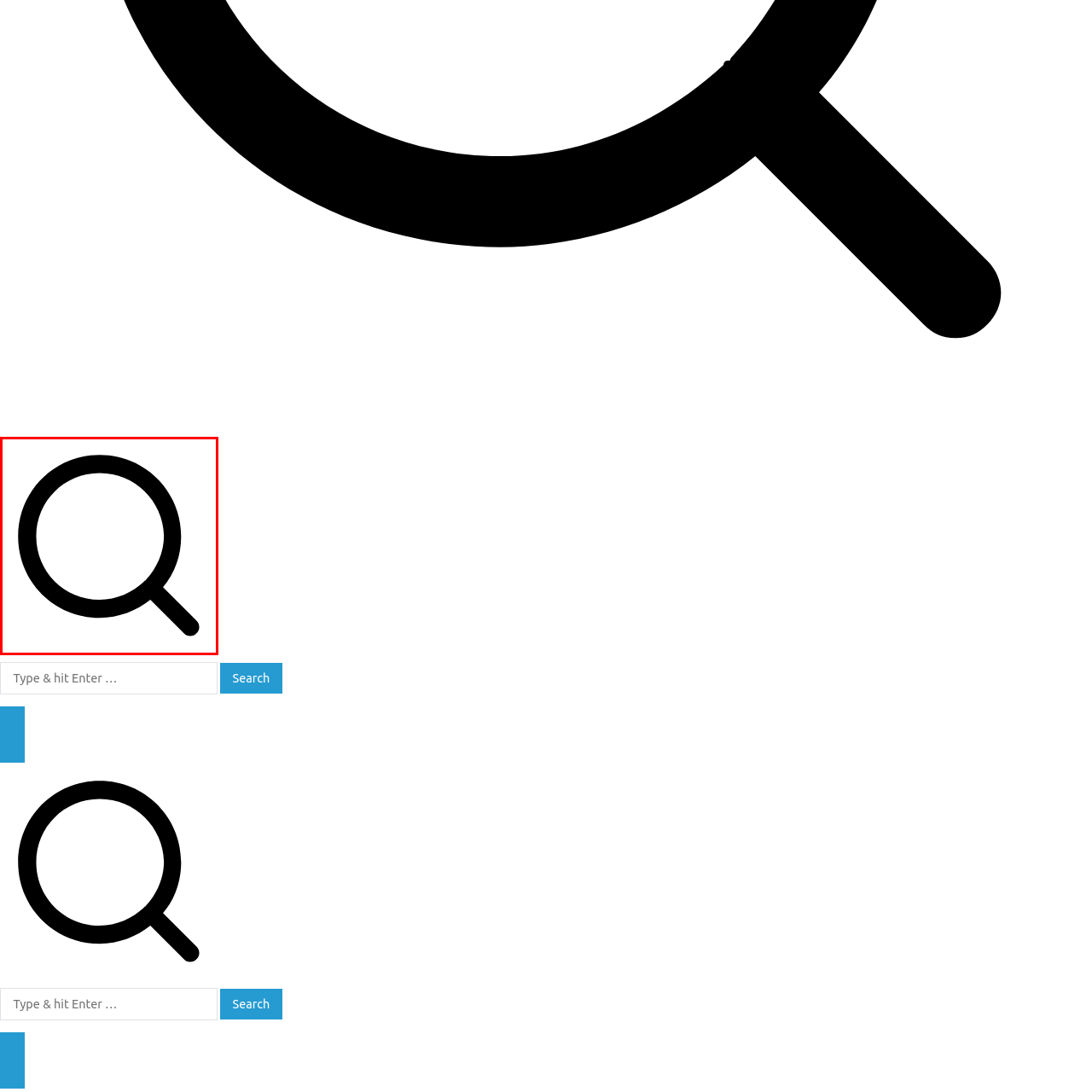What is the purpose of the magnifying glass icon?
Inspect the image enclosed by the red bounding box and respond with as much detail as possible.

The magnifying glass icon is a widely recognized symbol for search functionality, indicating to users that they can enter queries or find content on a webpage or application. Its presence on the interface suggests that the user can interact with the search feature to find what they're looking for.